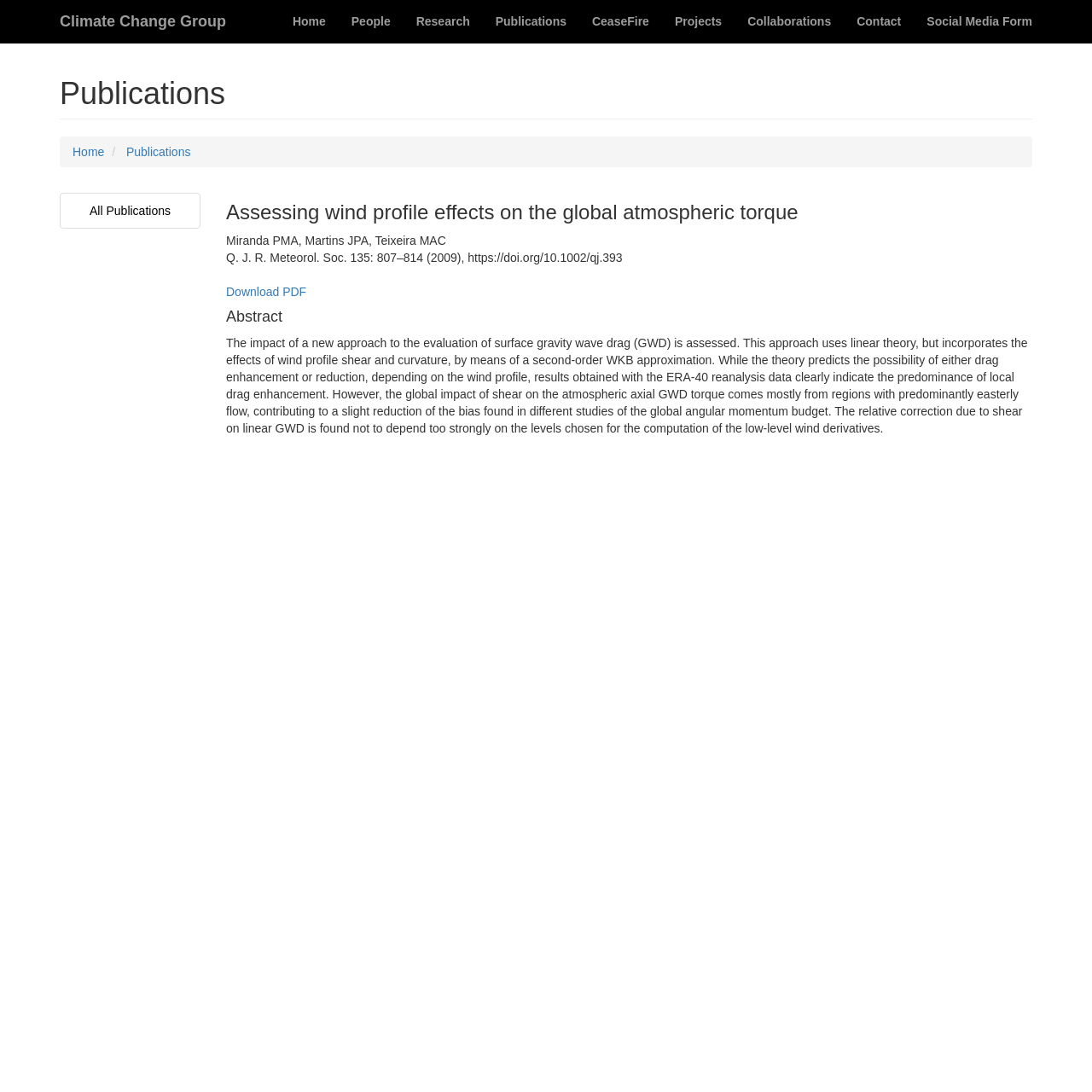Provide the bounding box coordinates of the area you need to click to execute the following instruction: "View All Publications".

[0.055, 0.176, 0.184, 0.209]